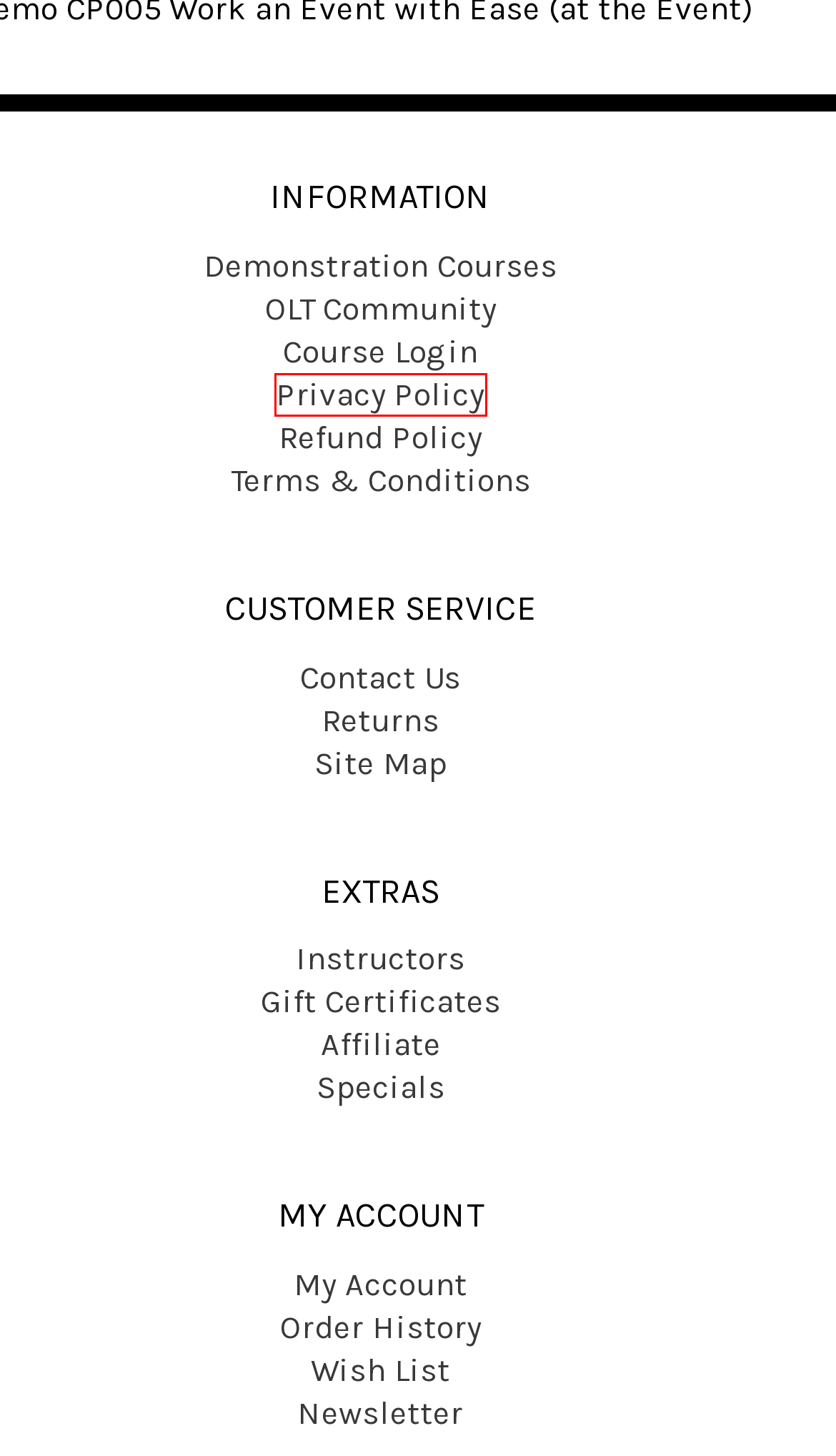Observe the screenshot of a webpage with a red bounding box highlighting an element. Choose the webpage description that accurately reflects the new page after the element within the bounding box is clicked. Here are the candidates:
A. OLT Community
B. Refund Policy
C. Privacy Policy
D. Course Login
E. Purchase a Gift Certificate
F. Find Your Favorite Instructor
G. Contact Us
H. Special Offers

C